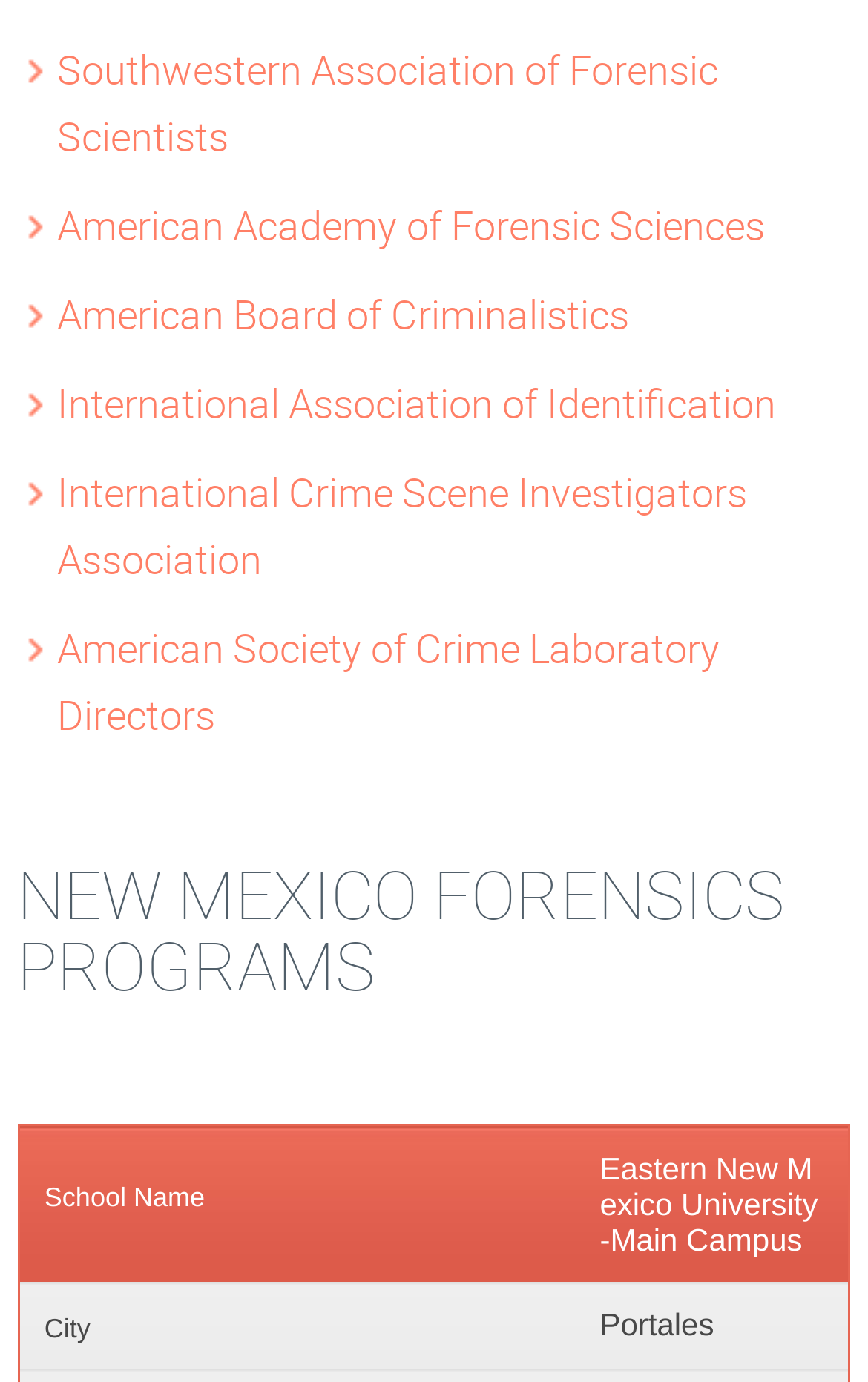What is the purpose of the gridcell section?
Please analyze the image and answer the question with as much detail as possible.

The gridcell section contains information about 'School Name', 'City', and a link to the school's webpage. This suggests that the purpose of the gridcell section is to list forensic programs offered by different schools.